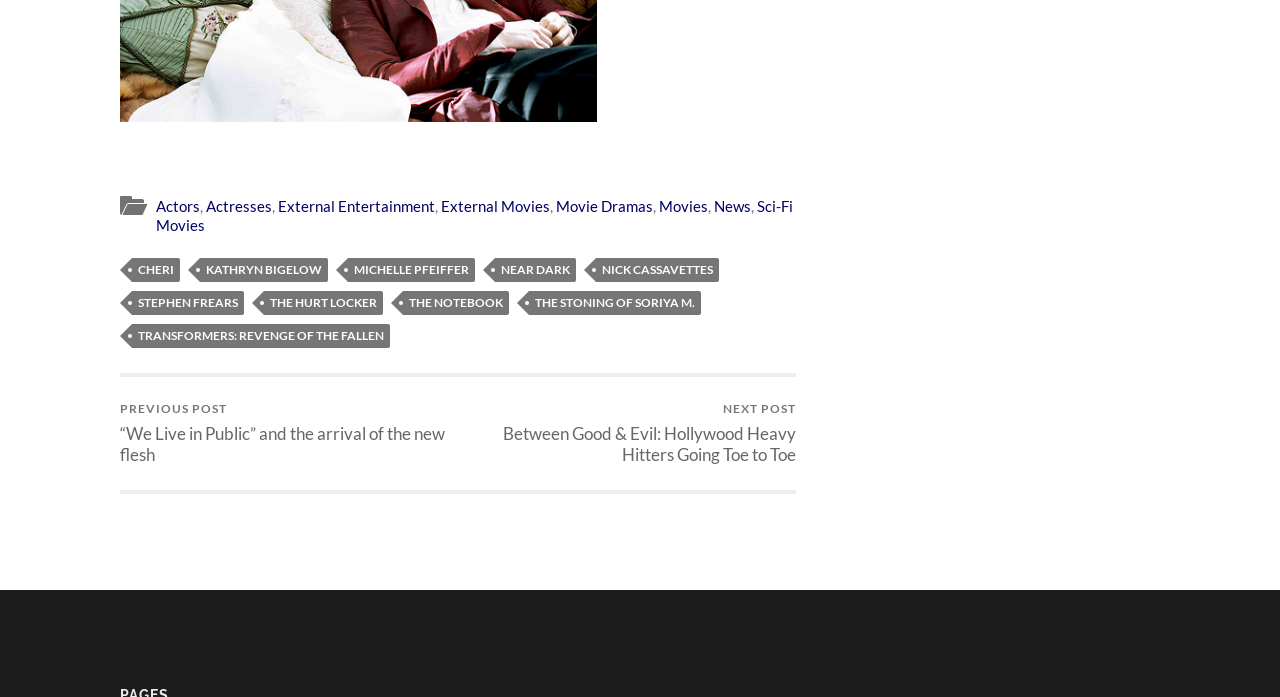Who is mentioned alongside 'CHERI'?
Please respond to the question with a detailed and informative answer.

The link 'CHERI' is listed alongside other links to actors' names, such as 'KATHRYN BIGELOW' and 'MICHELLE PFEIFFER', suggesting that 'CHERI' is also an actor or related to an actor.